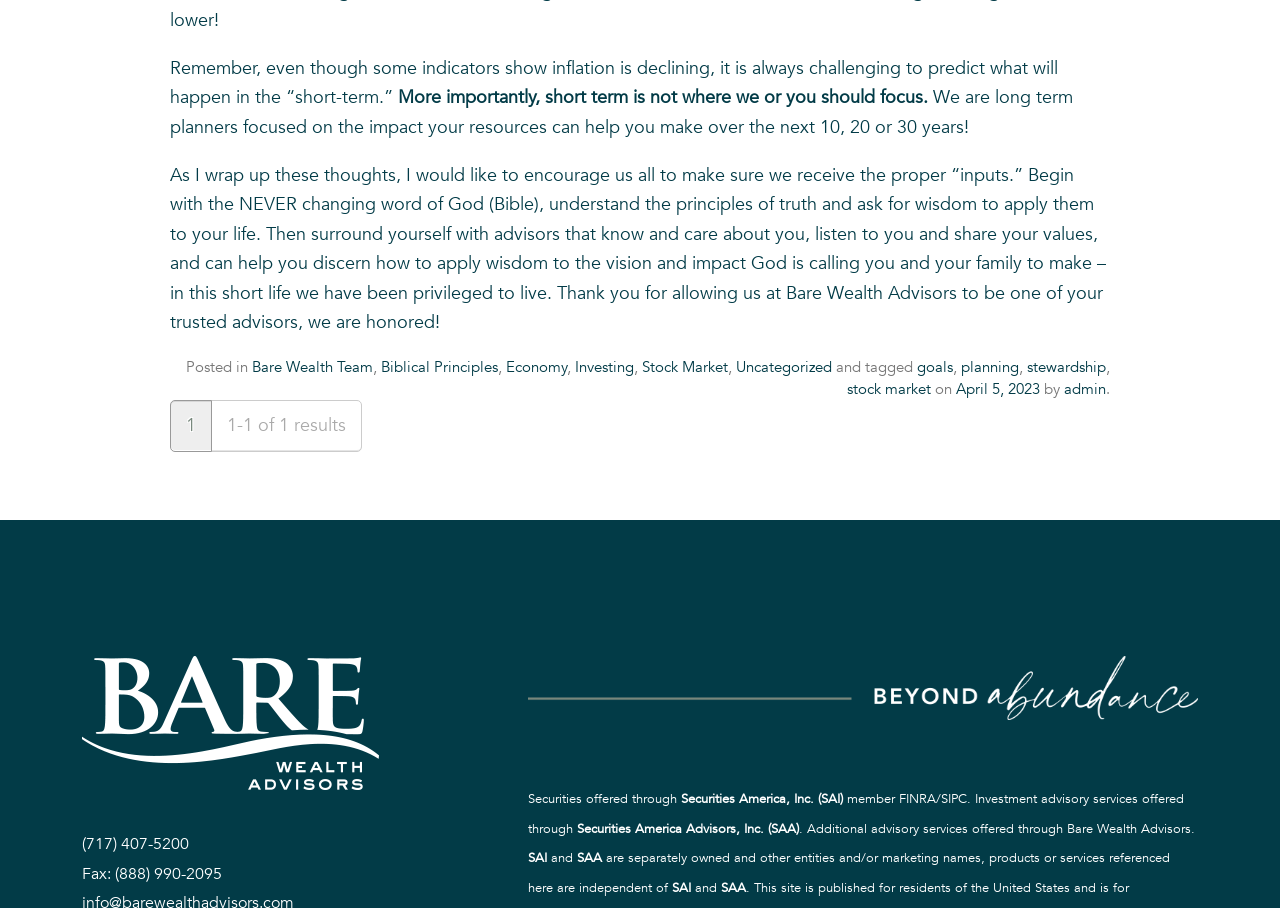What is the phone number of Bare Wealth Advisors?
Please provide a full and detailed response to the question.

The link '(717) 407-5200' at the bottom of the page indicates that the phone number of Bare Wealth Advisors is (717) 407-5200.